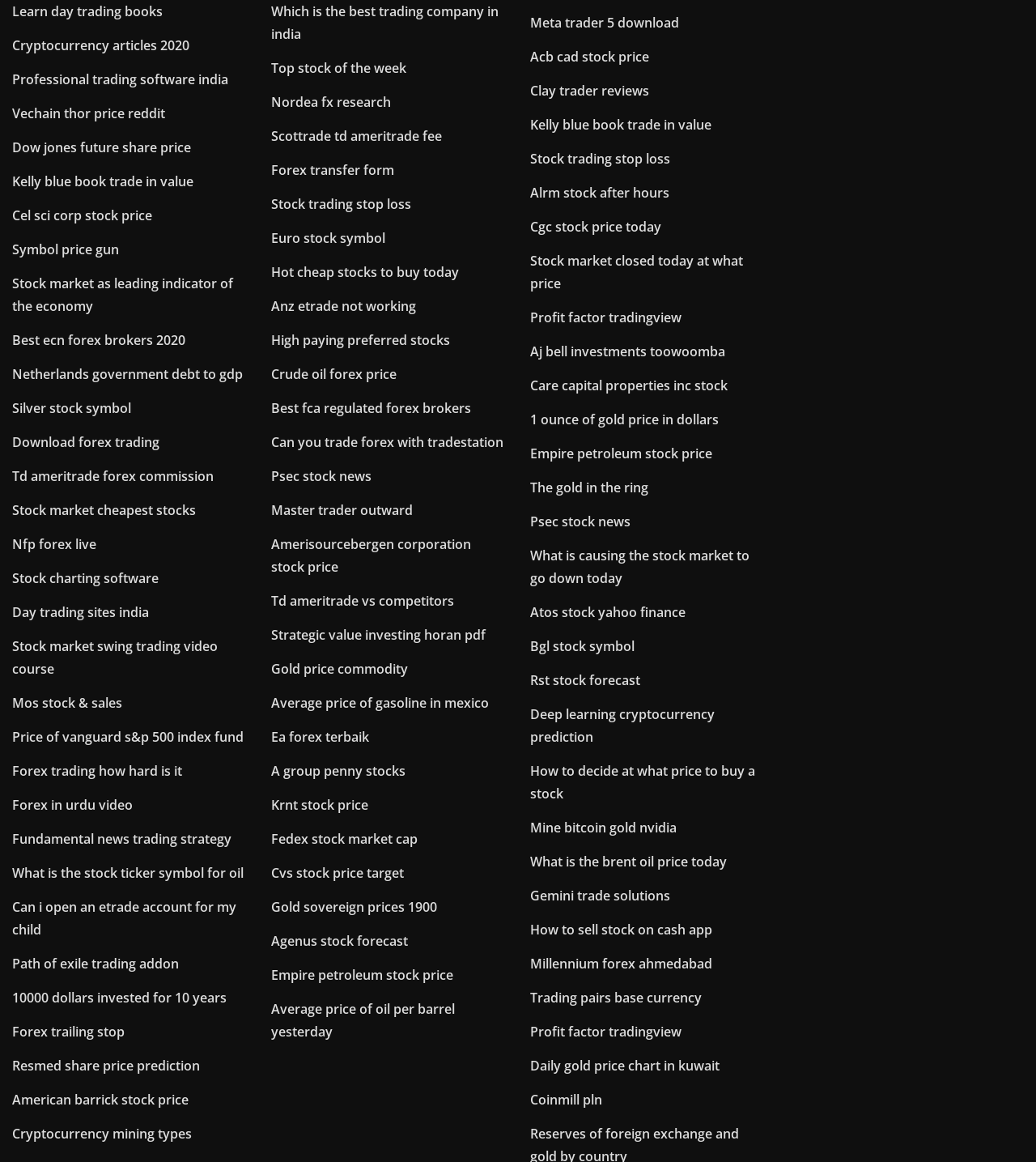Give the bounding box coordinates for the element described by: "Trading pairs base currency".

[0.512, 0.851, 0.677, 0.866]